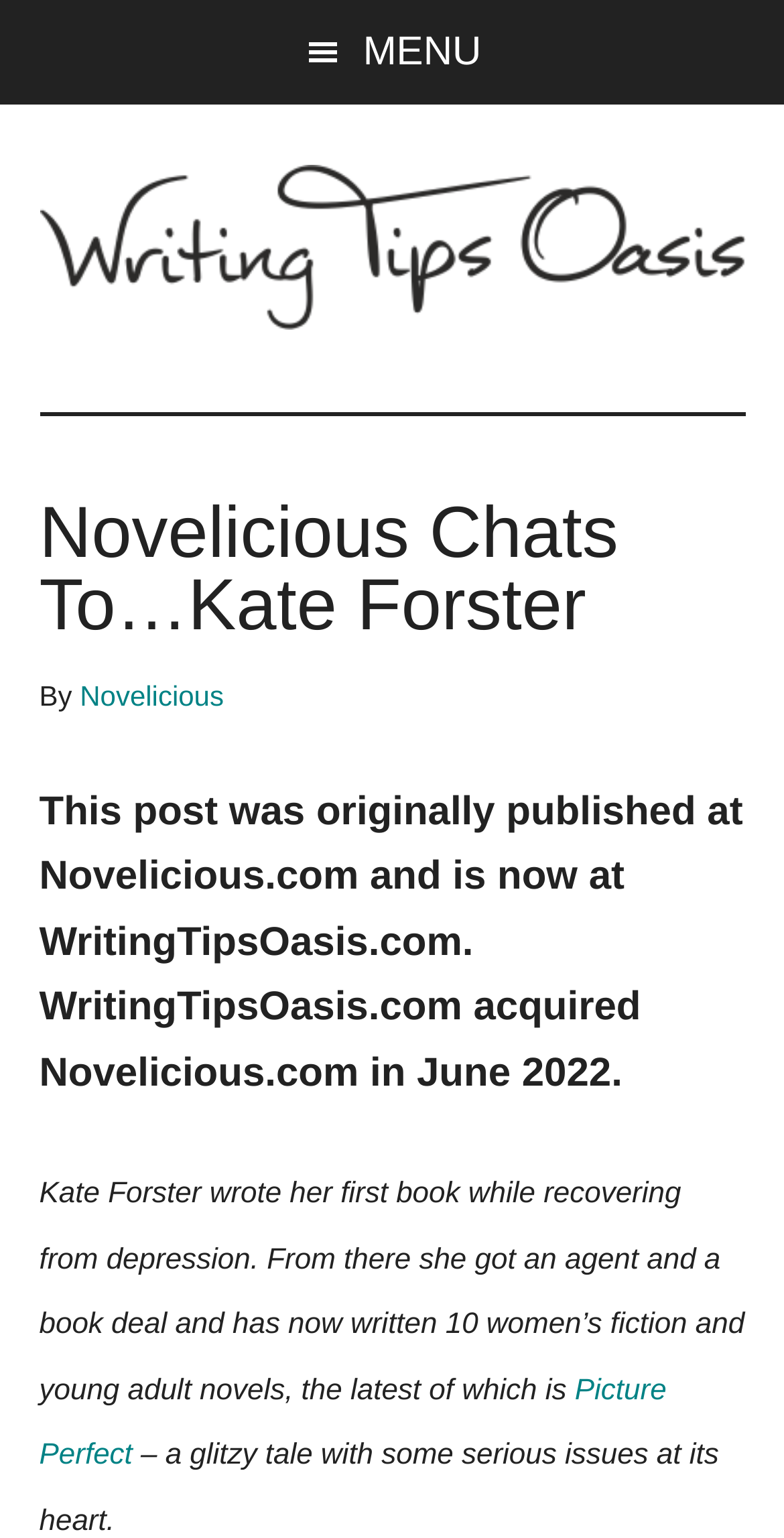From the element description Novelicious, predict the bounding box coordinates of the UI element. The coordinates must be specified in the format (top-left x, top-left y, bottom-right x, bottom-right y) and should be within the 0 to 1 range.

[0.102, 0.442, 0.285, 0.462]